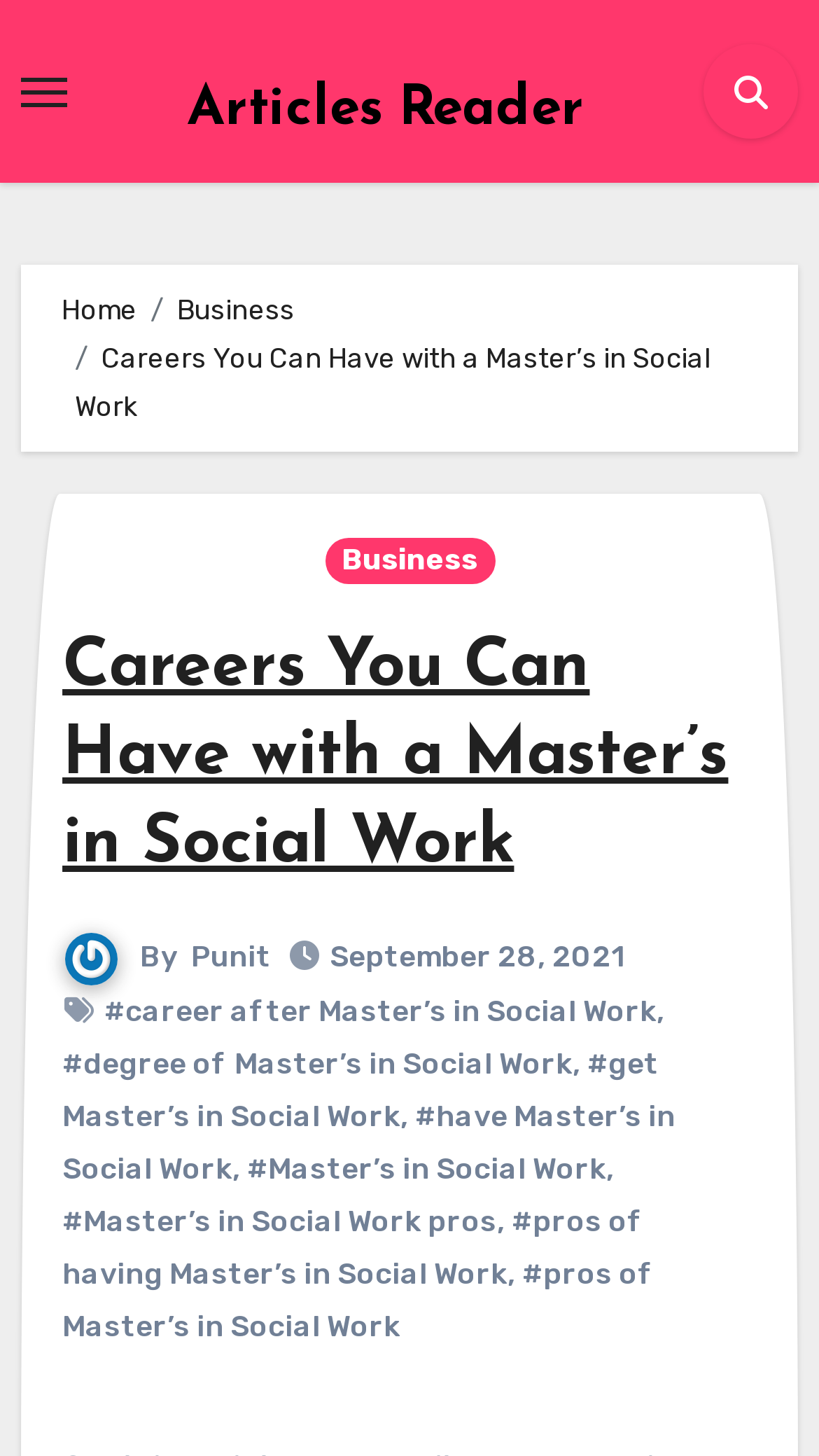Please identify and generate the text content of the webpage's main heading.

Careers You Can Have with a Master’s in Social Work